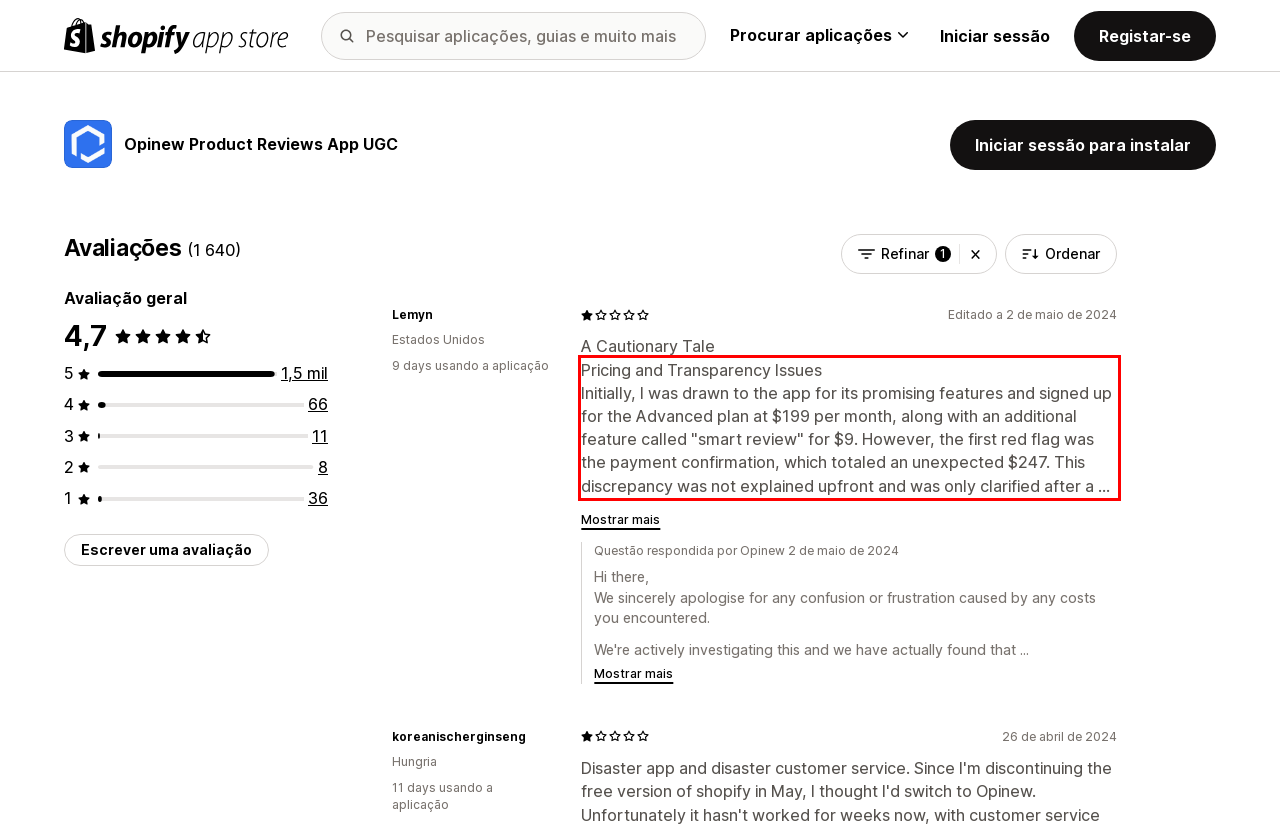Please examine the screenshot of the webpage and read the text present within the red rectangle bounding box.

Pricing and Transparency Issues Initially, I was drawn to the app for its promising features and signed up for the Advanced plan at $199 per month, along with an additional feature called "smart review" for $9. However, the first red flag was the payment confirmation, which totaled an unexpected $247. This discrepancy was not explained upfront and was only clarified after a ...